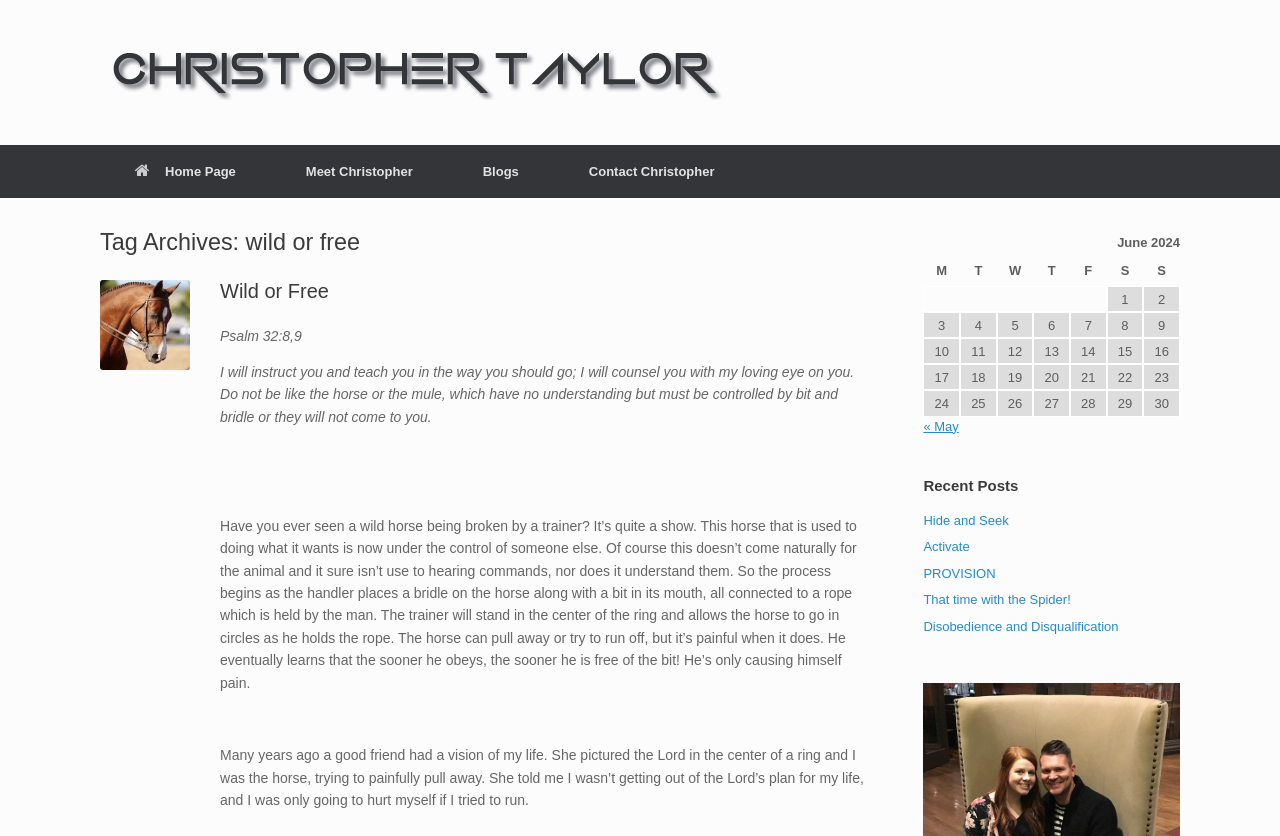Please reply with a single word or brief phrase to the question: 
What is the title of the blog post?

Wild or Free